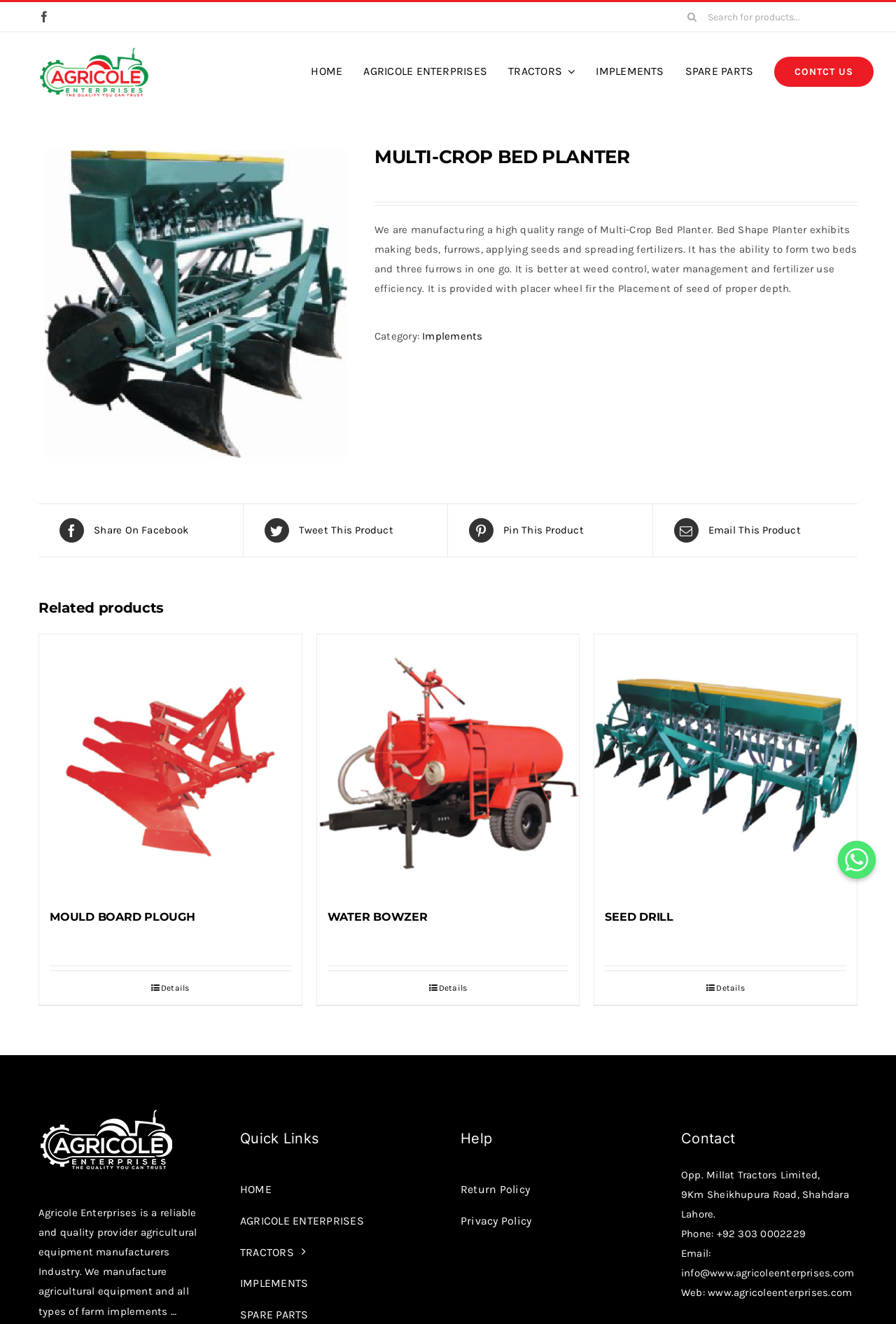Determine the bounding box coordinates of the UI element described below. Use the format (top-left x, top-left y, bottom-right x, bottom-right y) with floating point numbers between 0 and 1: parent_node: SEED DRILL aria-label="SEED DRILL"

[0.664, 0.479, 0.956, 0.677]